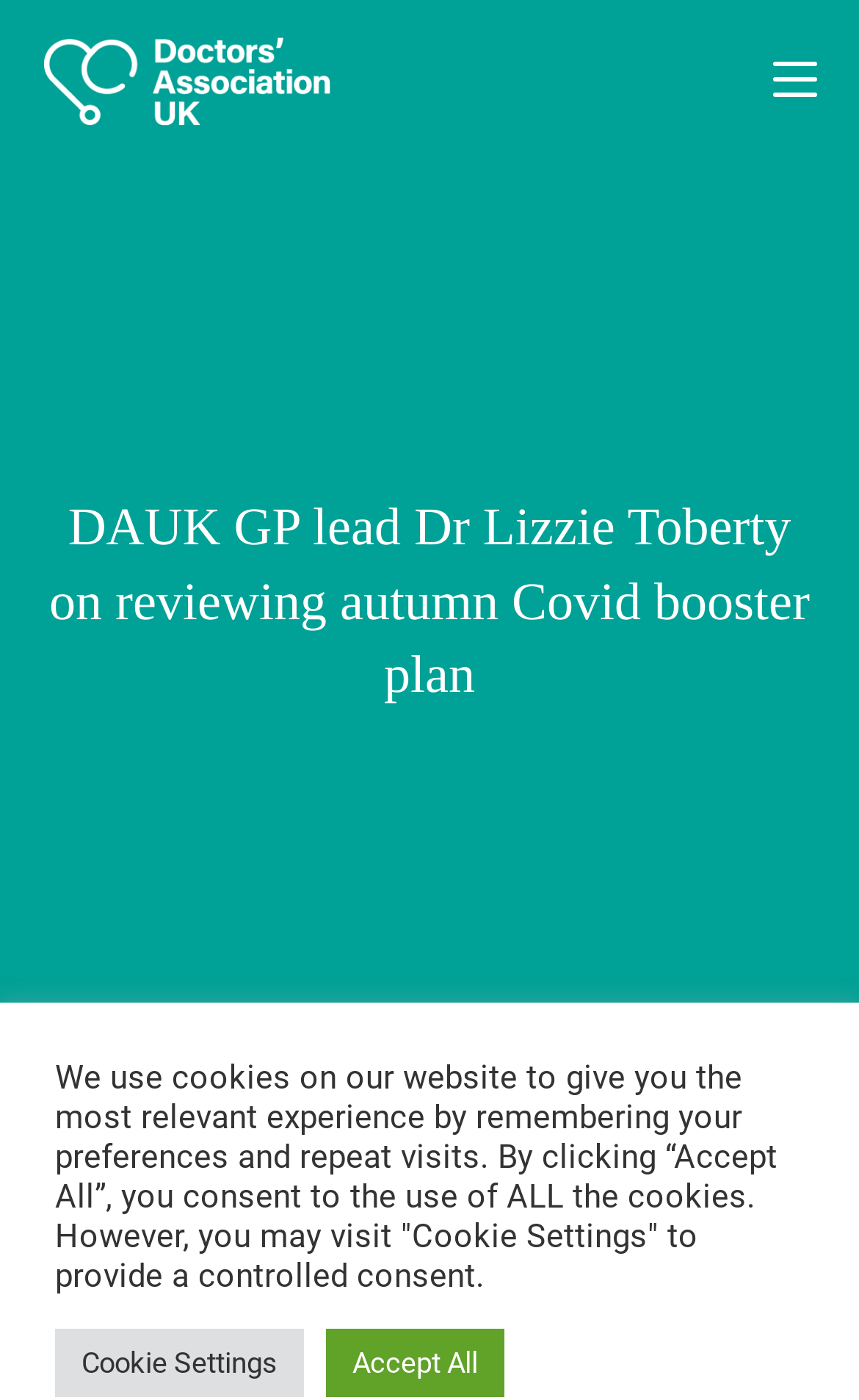Generate the text of the webpage's primary heading.

DAUK GP lead Dr Lizzie Toberty on reviewing autumn Covid booster plan